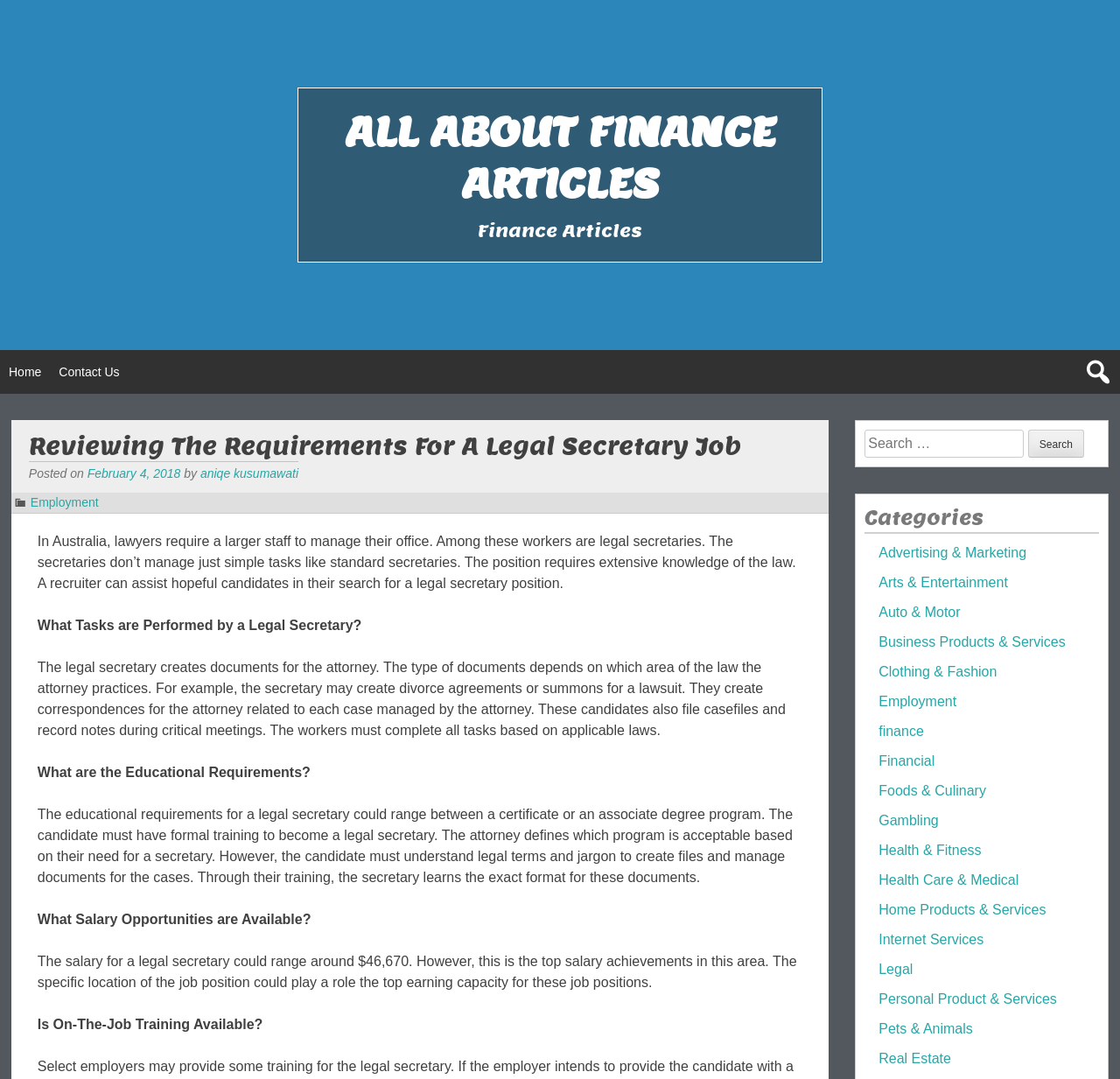Explain in detail what you observe on this webpage.

The webpage is about reviewing the requirements for a legal secretary job, specifically in the finance industry. At the top, there is a heading "ALL ABOUT FINANCE ARTICLES" with a link to the same title. Below it, there is another heading "Finance Articles". 

On the left side, there are links to navigate to different sections of the website, including "Home" and "Contact Us". Below these links, there is a header section with a heading "Reviewing The Requirements For A Legal Secretary Job" and information about the article, including the date "February 4, 2018" and the author "aniqe kusumawati".

The main content of the webpage is divided into several sections. The first section explains the role of a legal secretary in Australia, stating that they require extensive knowledge of the law and perform tasks such as creating documents and filing case files. 

The following sections discuss the tasks performed by a legal secretary, the educational requirements for the job, the salary opportunities, and whether on-the-job training is available. The content is presented in a clear and concise manner, with each section having a clear heading and descriptive text.

On the right side of the webpage, there is a search bar with a button to search for specific content. Below the search bar, there is a section titled "Categories" with links to various categories, including "Advertising & Marketing", "Arts & Entertainment", "Auto & Motor", and many others.